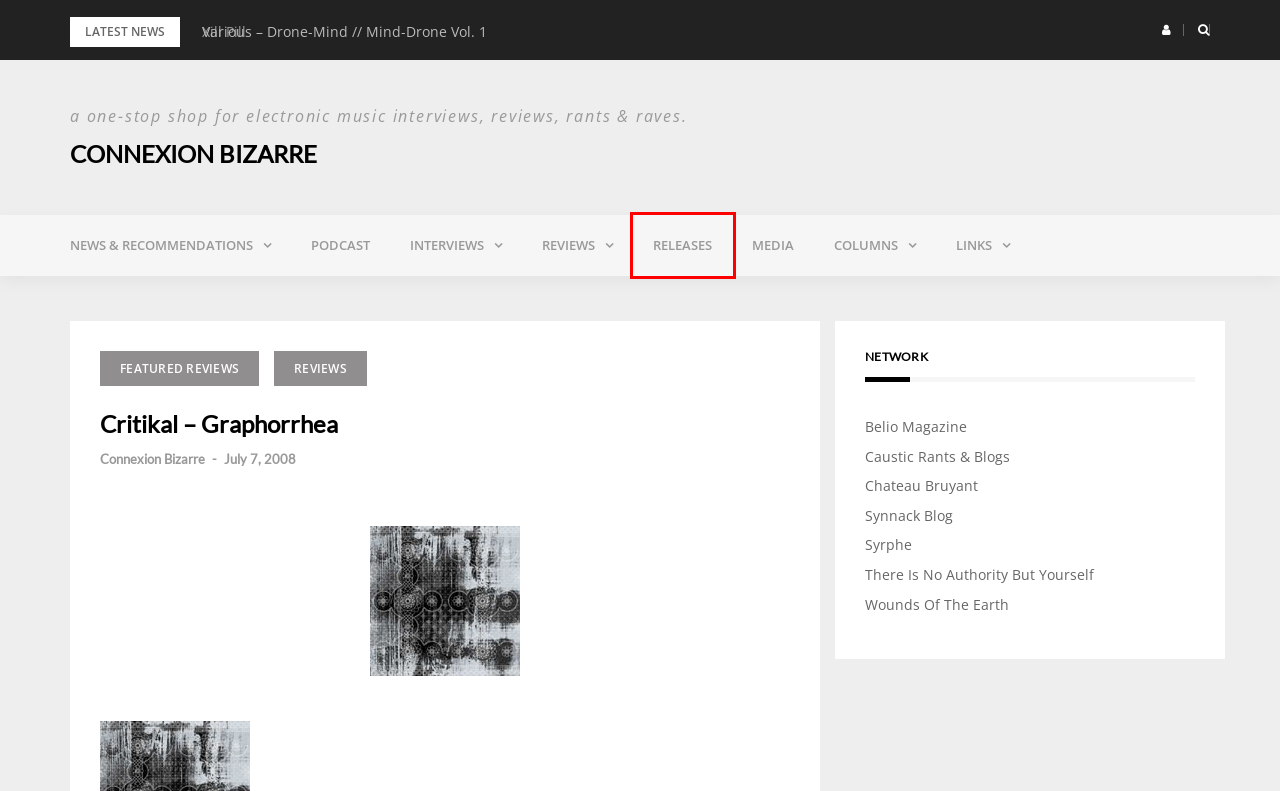You have a screenshot of a webpage with a red bounding box around an element. Identify the webpage description that best fits the new page that appears after clicking the selected element in the red bounding box. Here are the candidates:
A. Interviews – Connexion Bizarre
B. blog // synnack.com
C. Podcast – Connexion Bizarre
D. News & Recommendations – Connexion Bizarre
E. 問答無用で場所移動になった -
F. Columns – Connexion Bizarre
G. Releases – Connexion Bizarre
H. Featured Reviews – Connexion Bizarre

G